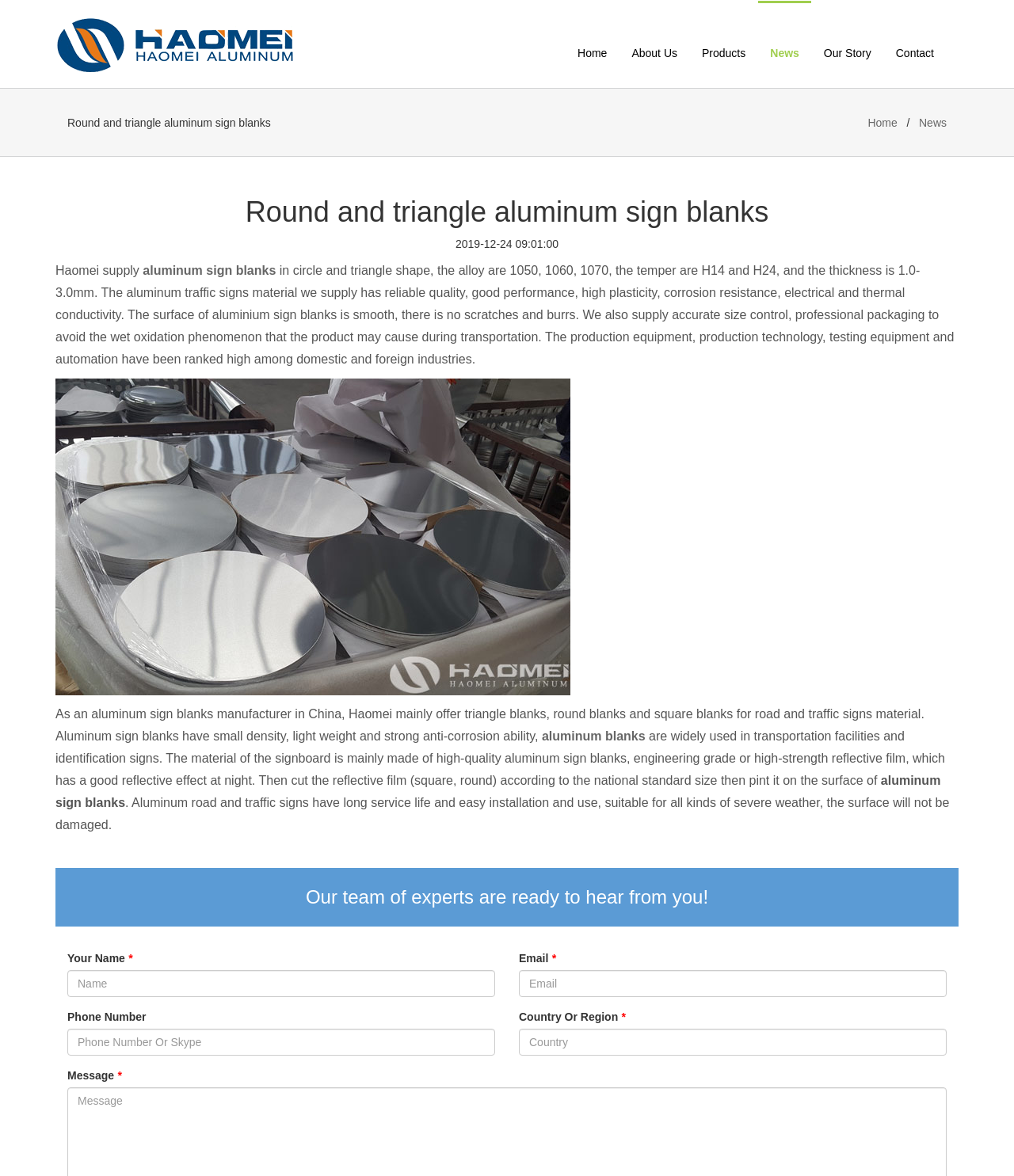What is the material of the signboard?
Look at the image and construct a detailed response to the question.

According to the webpage content, the material of the signboard is mainly made of high-quality aluminum sign blanks, engineering grade or high-strength reflective film, as mentioned in the second paragraph of the article.